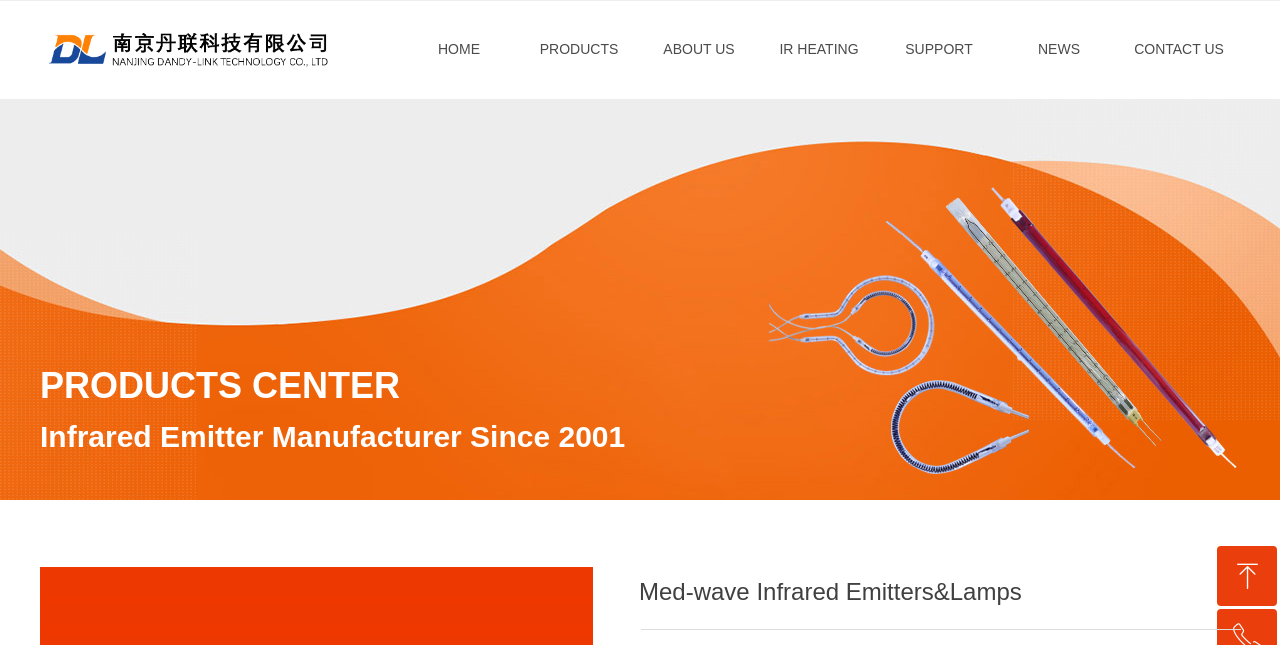Use a single word or phrase to answer the question: What is the name of the company?

Med-wave